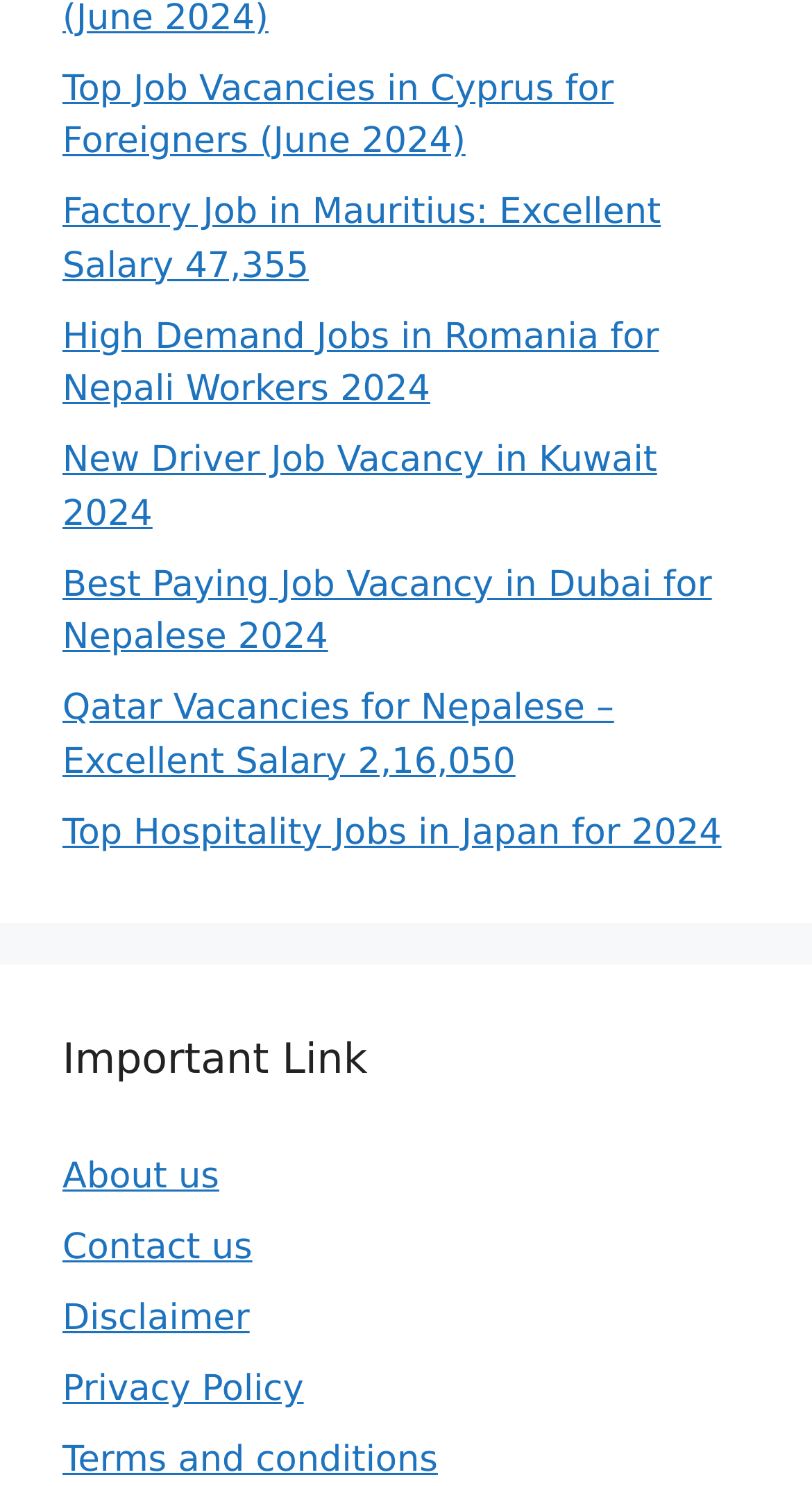Determine the bounding box of the UI element mentioned here: "Previous PostAdventure". The coordinates must be in the format [left, top, right, bottom] with values ranging from 0 to 1.

None